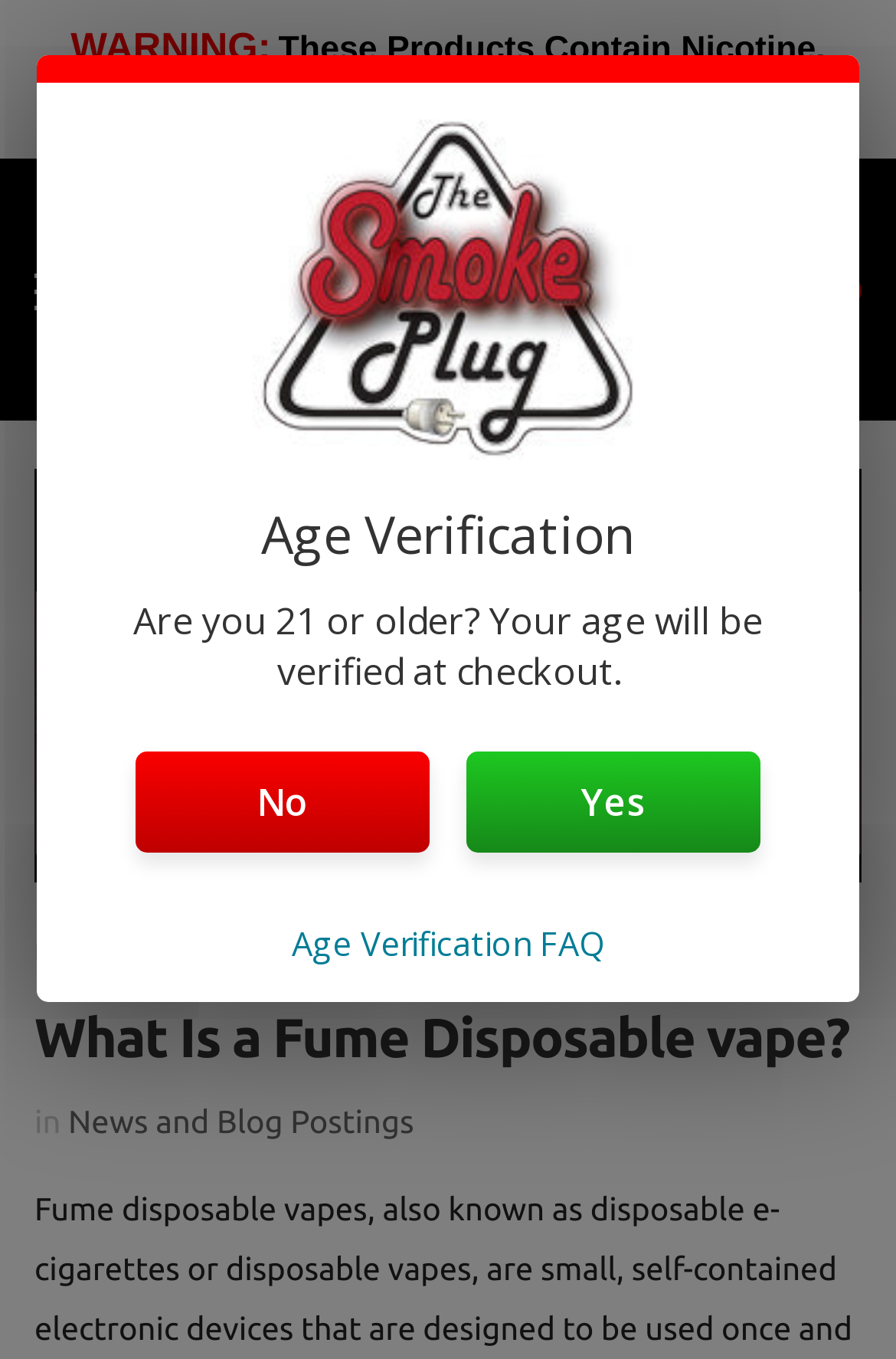What is the category of the blog post?
Please answer the question with as much detail as possible using the screenshot.

The category of the blog post is indicated by the link element with the text 'News and Blog Postings', located below the heading 'What Is a Fume Disposable vape?'.